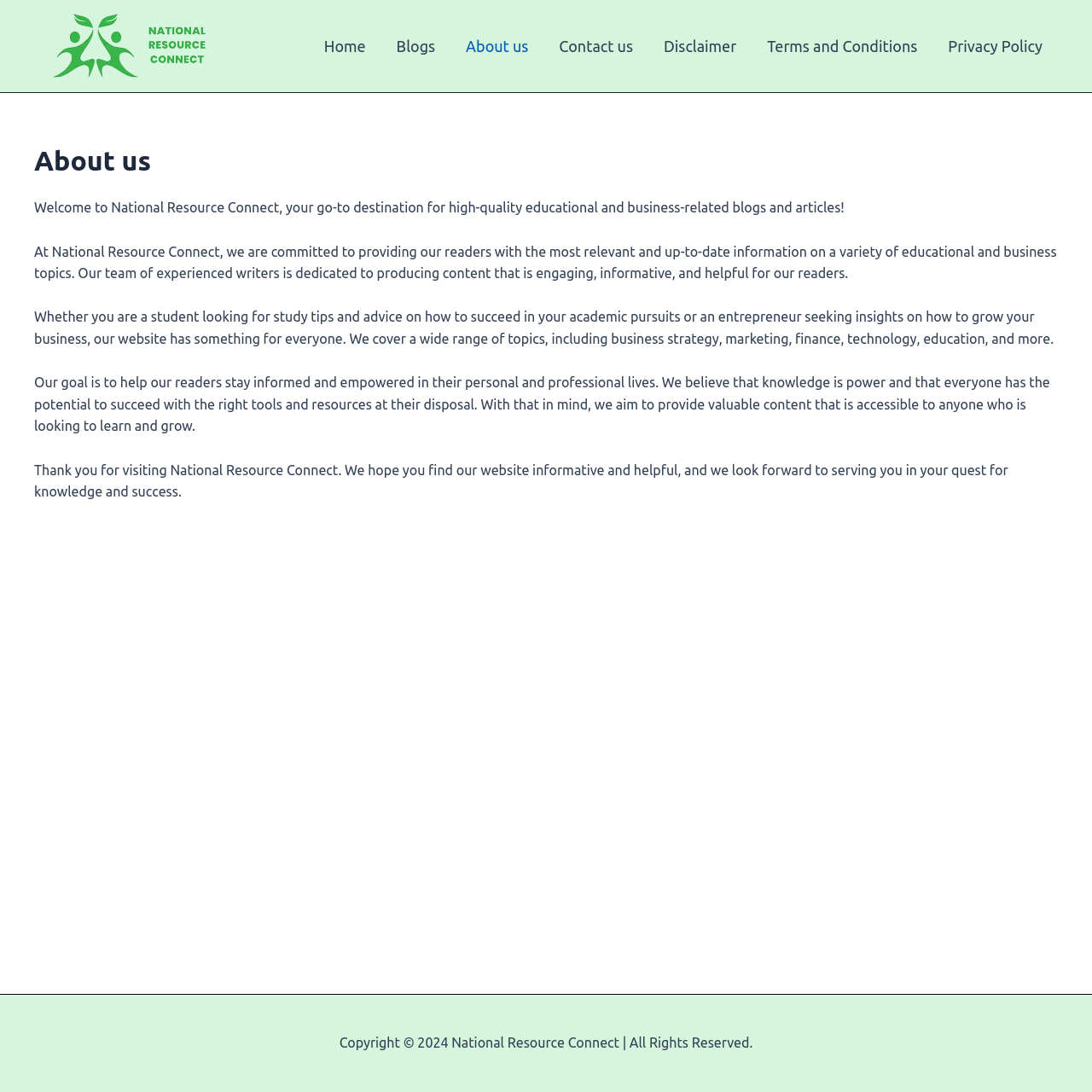Identify the bounding box coordinates of the region I need to click to complete this instruction: "Click the Disclaimer link".

[0.594, 0.011, 0.688, 0.073]